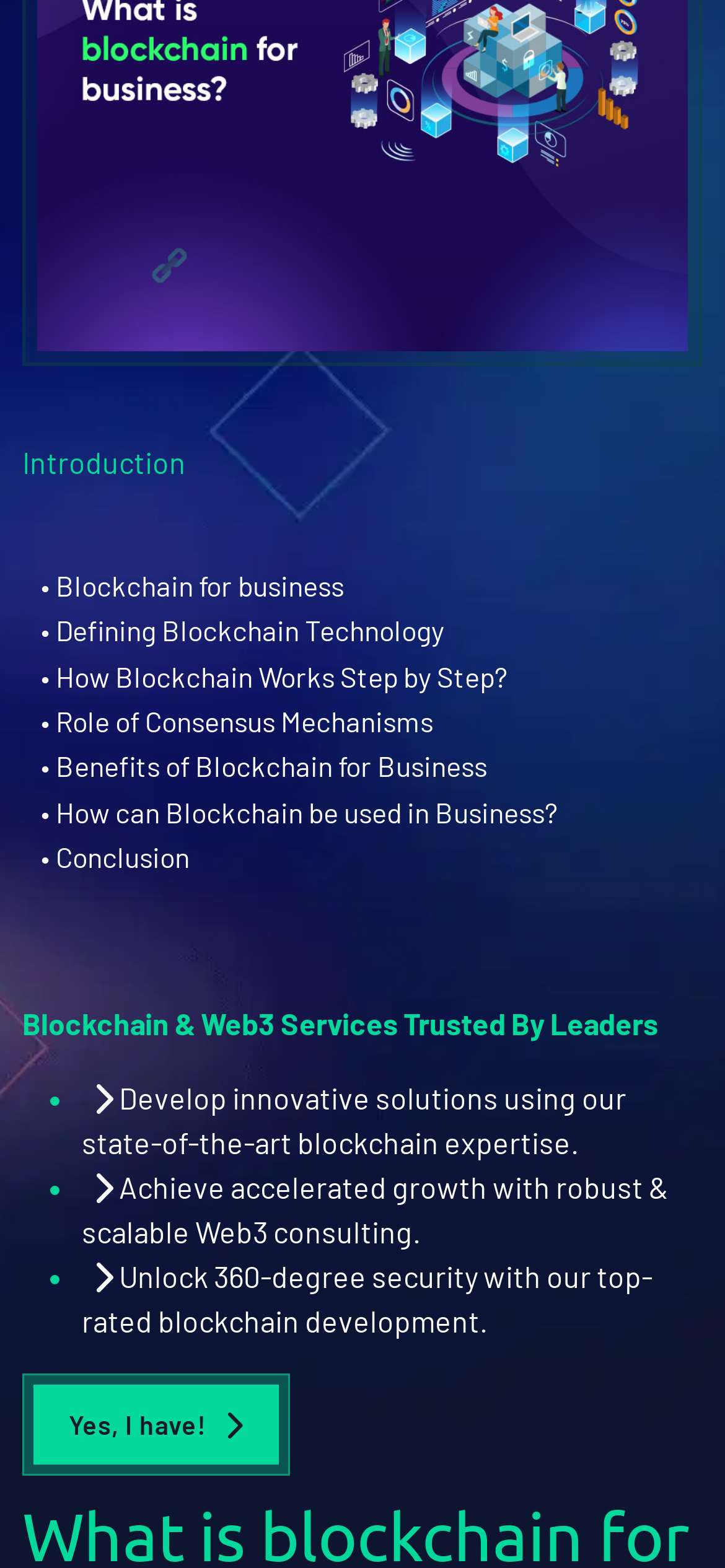Extract the bounding box of the UI element described as: "Role of Consensus Mechanisms".

[0.056, 0.446, 0.598, 0.474]